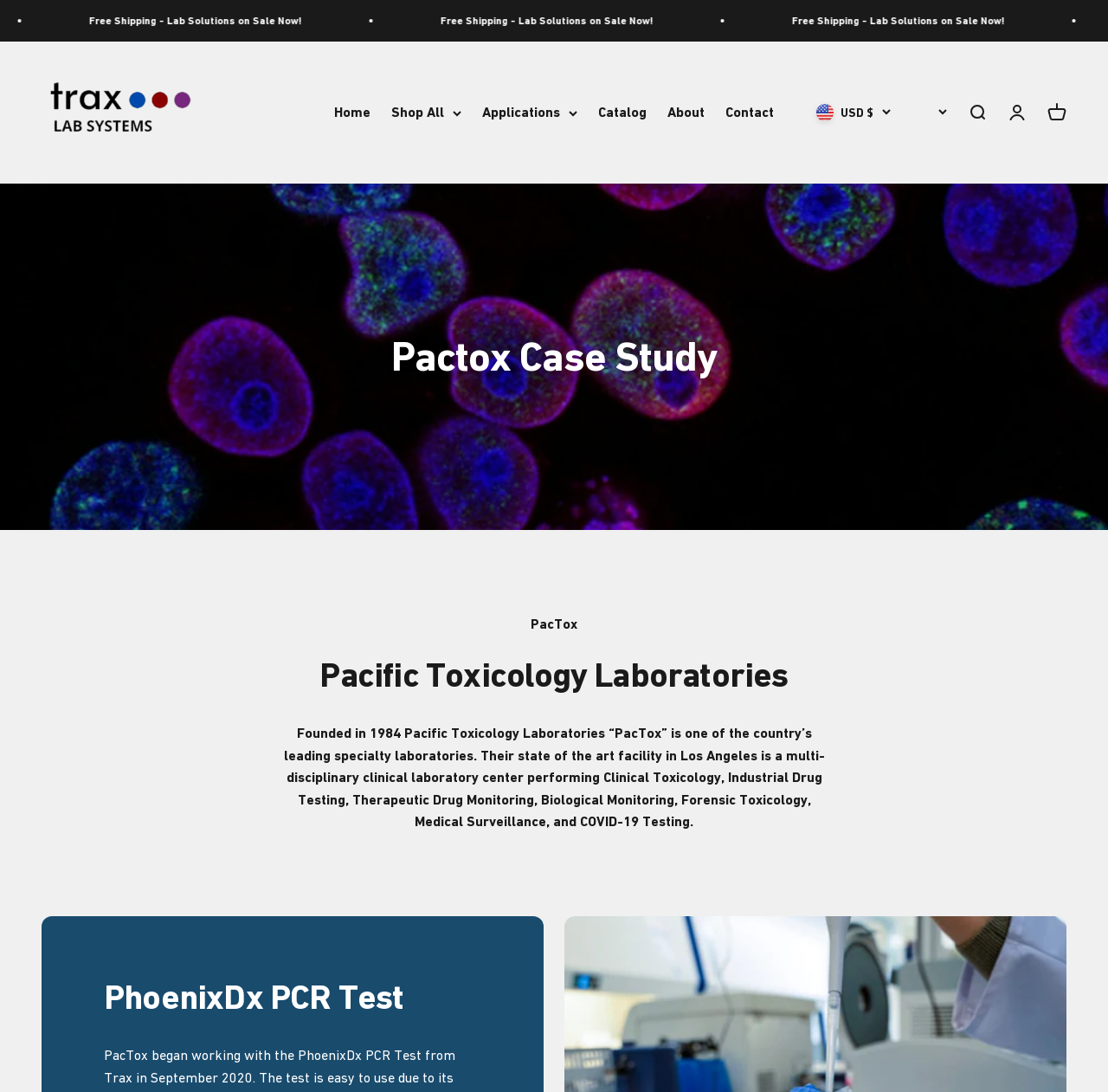Give a complete and precise description of the webpage's appearance.

The webpage is about a case study on Pactox, a leading specialty laboratory founded in 1984. At the top, there is a navigation menu with links to "Home", "Catalog", "About", and "Contact". To the right of the navigation menu, there are buttons for selecting a currency and language. On the far right, there are links to open a search drawer, account page, and cart drawer.

Below the navigation menu, there is a header section with the title "Pactox Case Study" and a brief description of the company, Pacific Toxicology Laboratories. Underneath, there is a paragraph providing more information about the company, including its founding year, location, and services offered.

Further down, there is a section highlighting a specific product or service, "PhoenixDx PCR Test". The overall layout is organized, with clear headings and concise text, making it easy to navigate and understand the content.